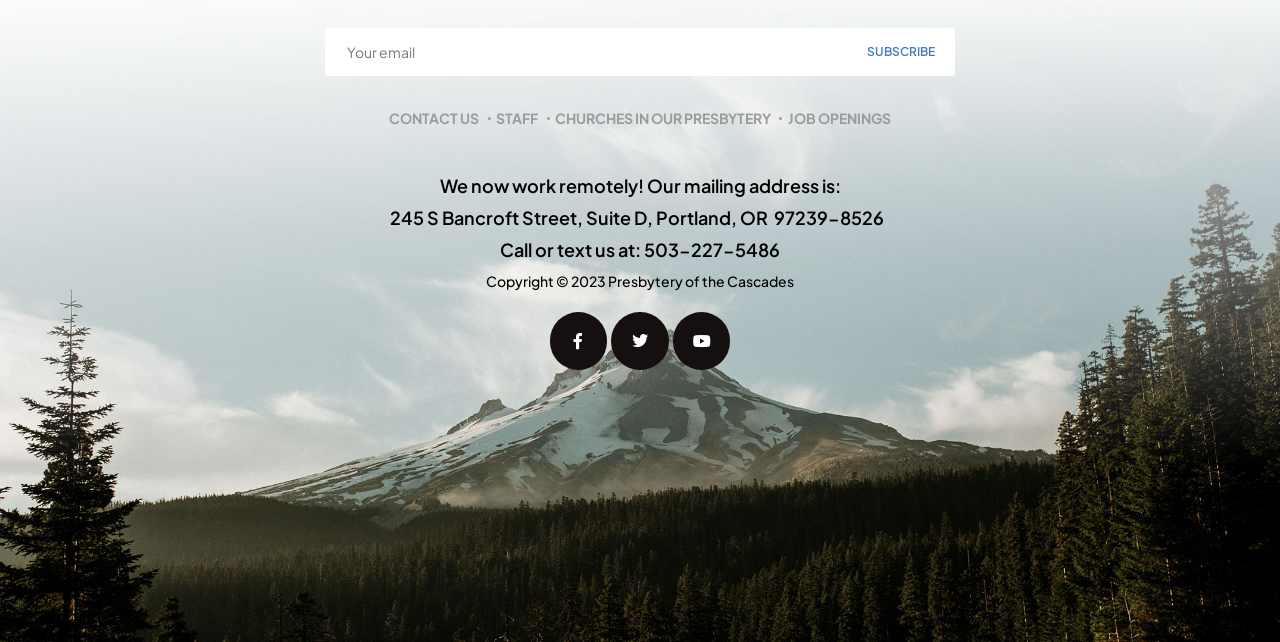Find the bounding box coordinates of the element to click in order to complete the given instruction: "View job openings."

[0.608, 0.165, 0.696, 0.203]